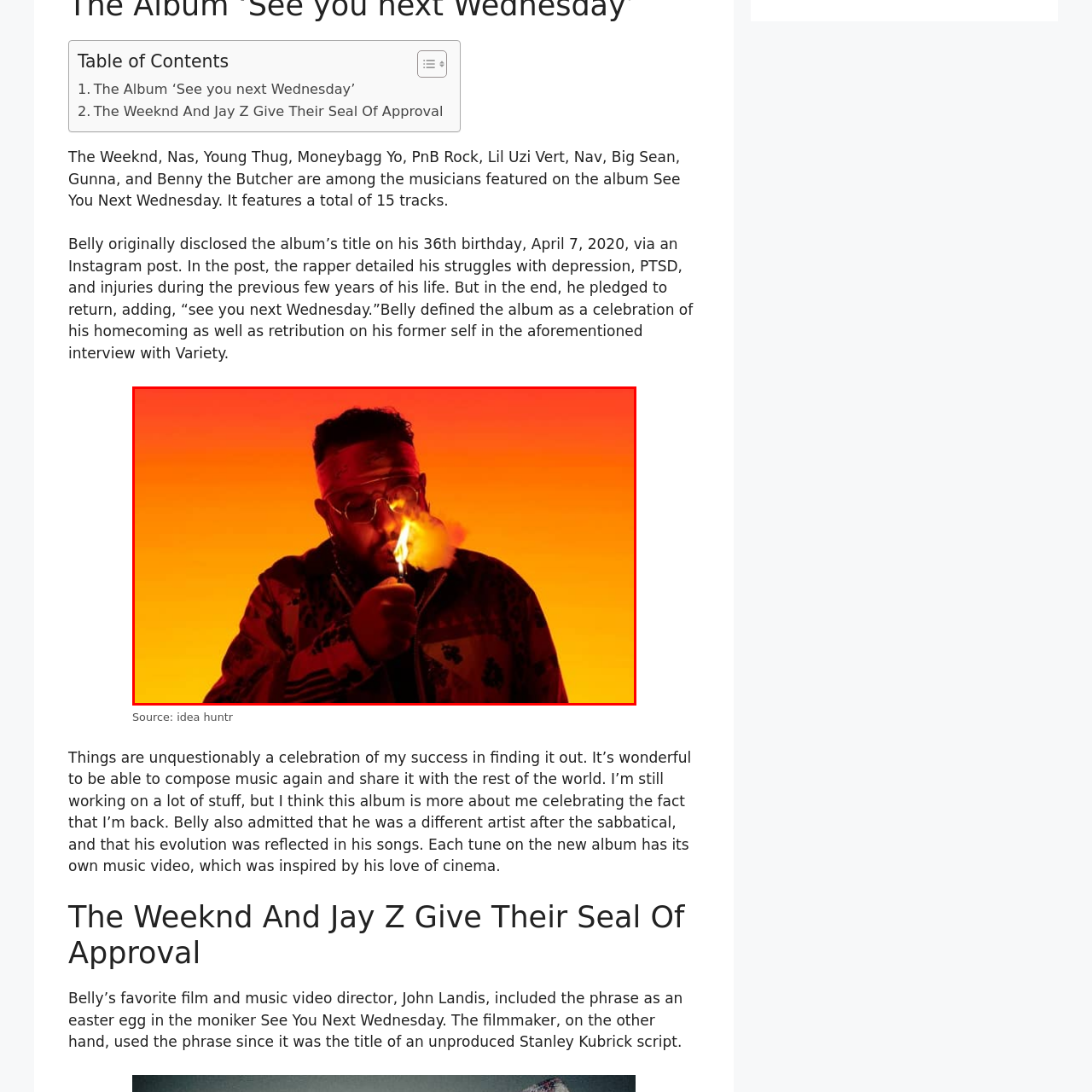Offer a comprehensive narrative for the image inside the red bounding box.

In a compelling visual, a man is captured mid-action as he lights a lighter, sending flames flickering into the foreground. He is dressed in a stylish, patterned jacket and accessorized with oversized sunglasses that reflect the fiery glow. His vibrant orange bandana adds a striking touch against a radiant gradient backdrop transitioning from deep orange to red, enhancing the dramatic atmosphere of the scene. The image evokes a sense of intensity and celebration, possibly reflecting themes of rebirth and resilience, qualities echoed in his music. This moment ties into the album "See You Next Wednesday," a project featuring prominent artists and representing a significant chapter in the rapper's journey.